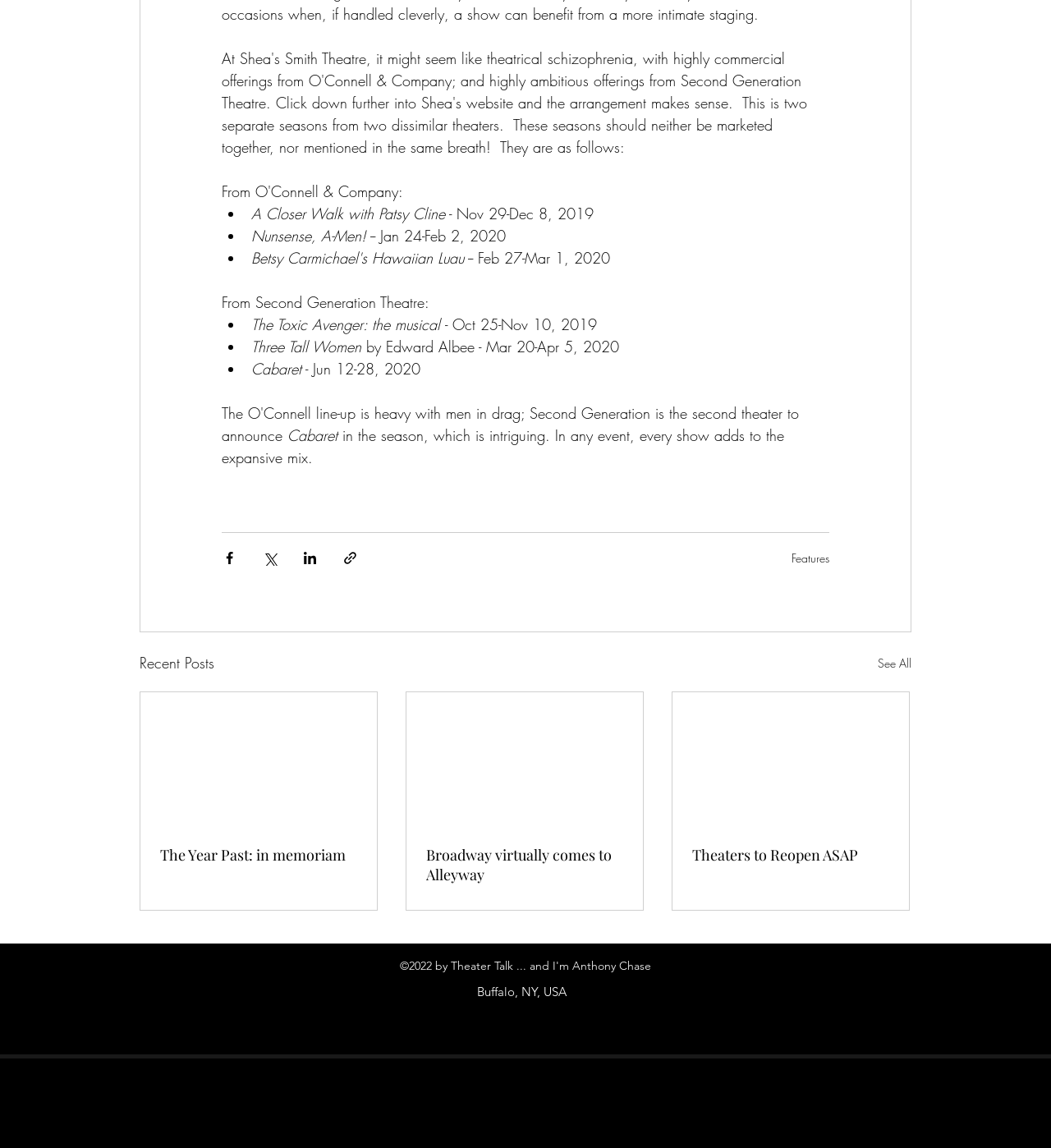Determine the bounding box coordinates for the UI element with the following description: "Features". The coordinates should be four float numbers between 0 and 1, represented as [left, top, right, bottom].

[0.753, 0.479, 0.789, 0.493]